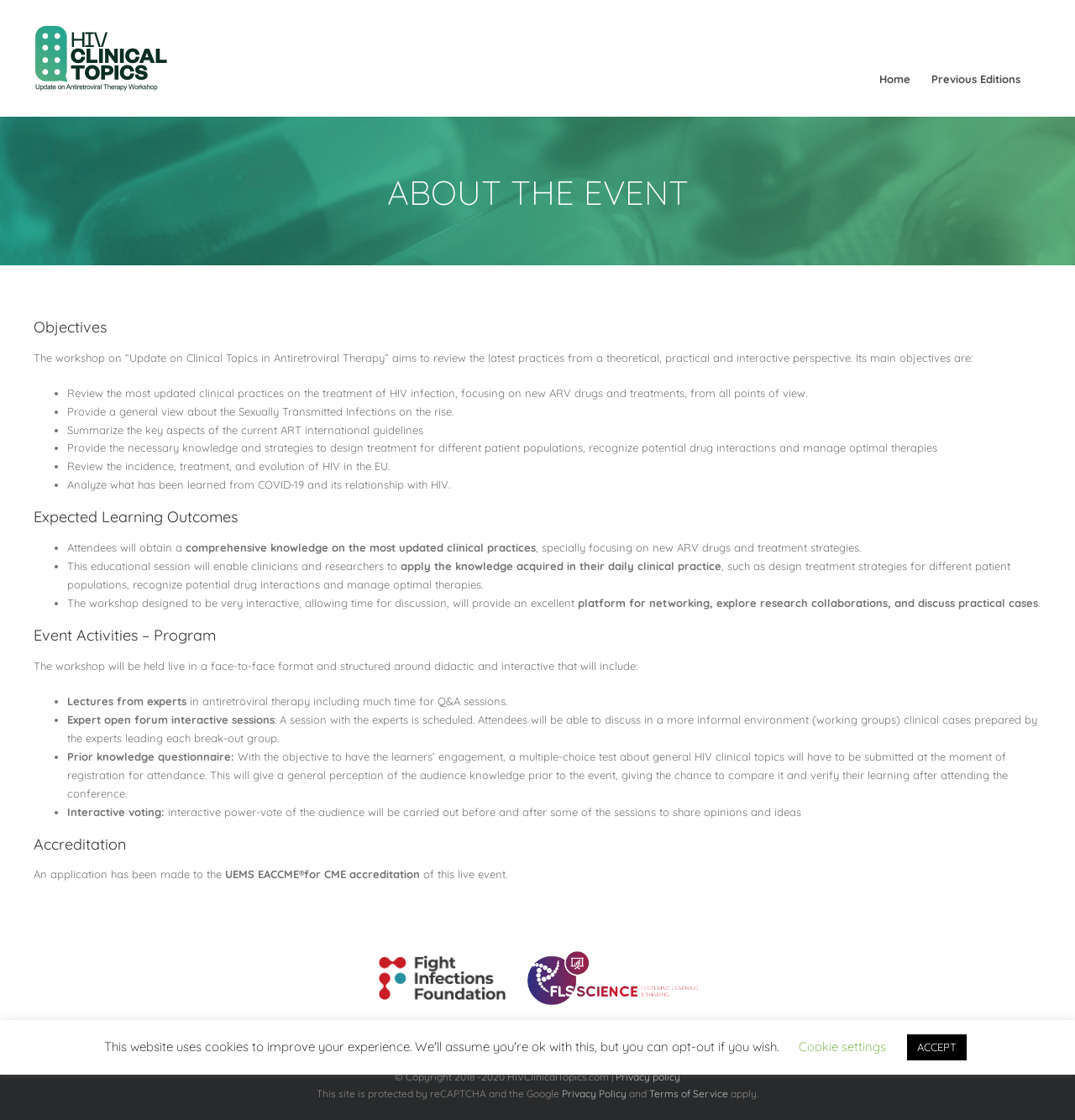Identify the bounding box coordinates for the element you need to click to achieve the following task: "Click the HIV Clinical Topics Logo". Provide the bounding box coordinates as four float numbers between 0 and 1, in the form [left, top, right, bottom].

[0.031, 0.022, 0.156, 0.082]